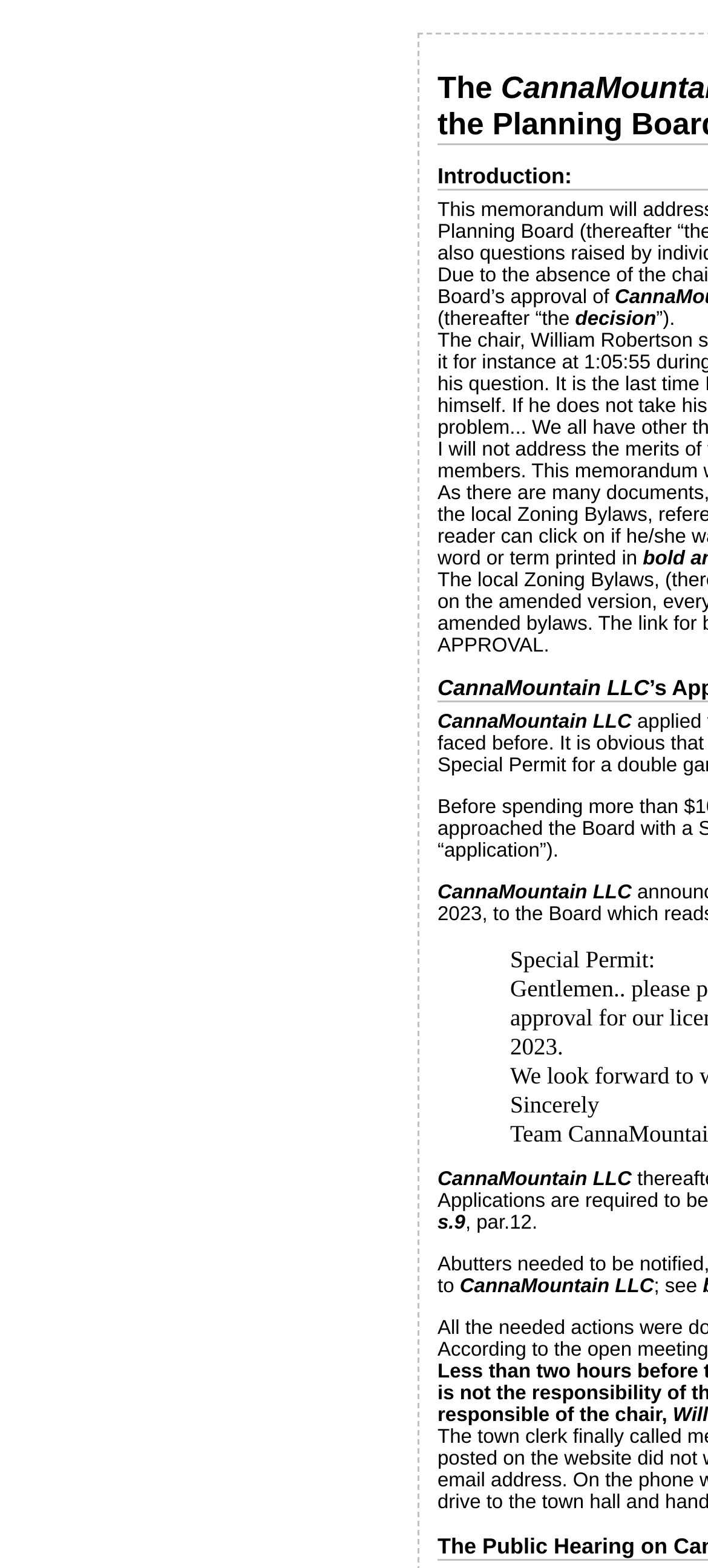Given the webpage screenshot and the description, determine the bounding box coordinates (top-left x, top-left y, bottom-right x, bottom-right y) that define the location of the UI element matching this description: CannaMountain LLC

[0.618, 0.454, 0.892, 0.468]